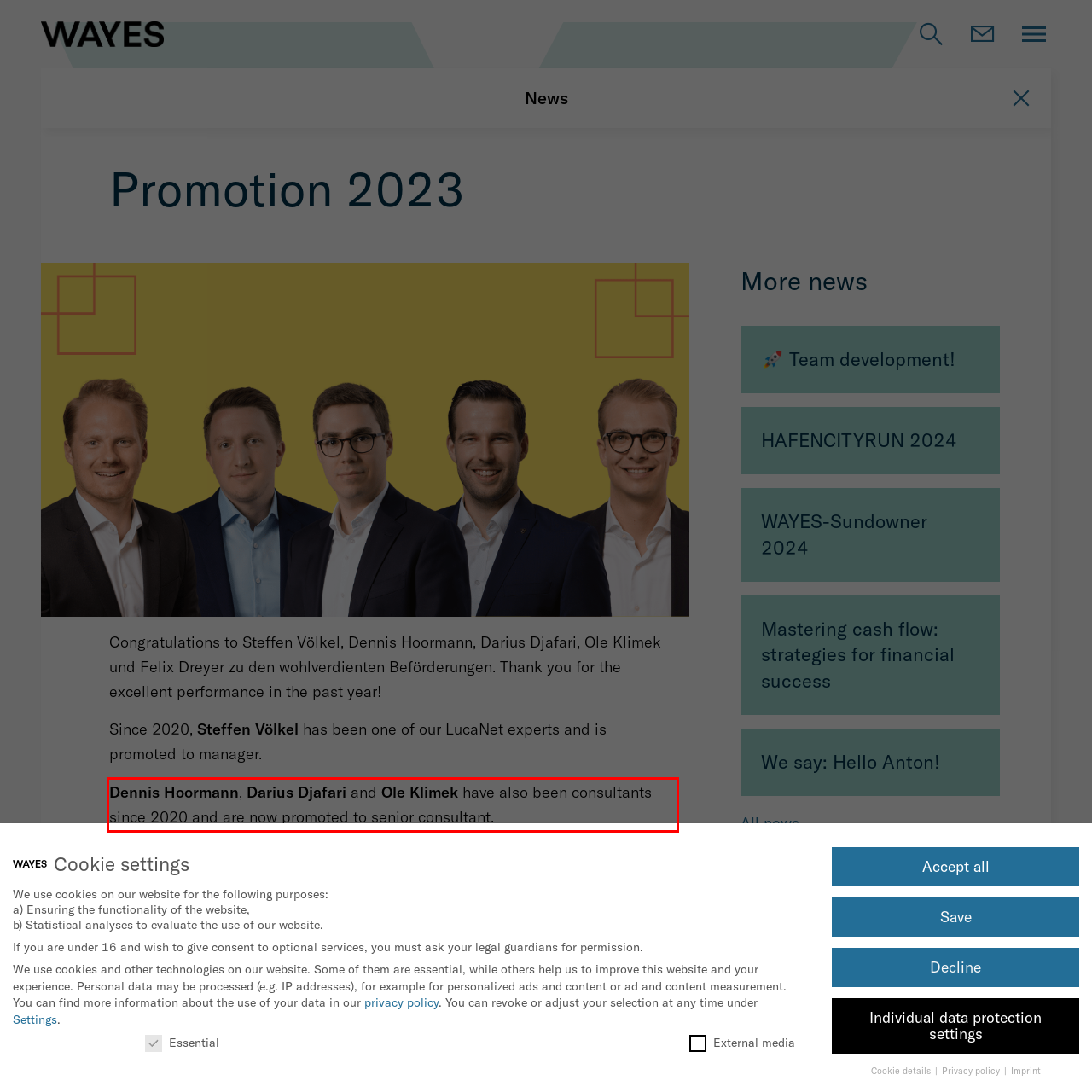Identify and extract the text within the red rectangle in the screenshot of the webpage.

Dennis Hoormann, Darius Djafari and Ole Klimek have also been consultants since 2020 and are now promoted to senior consultant.